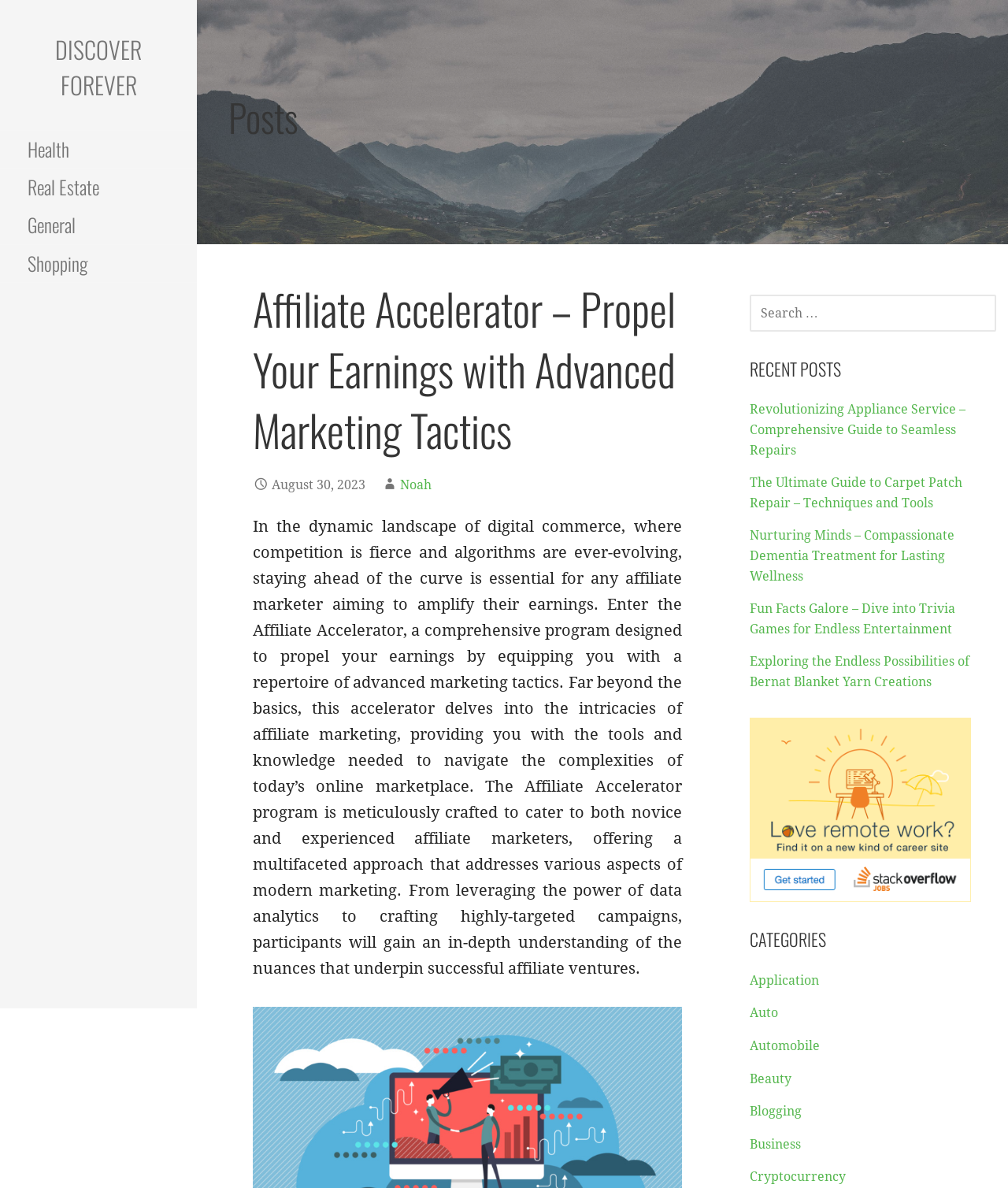Please provide a one-word or short phrase answer to the question:
What is the text of the first paragraph?

In the dynamic landscape...